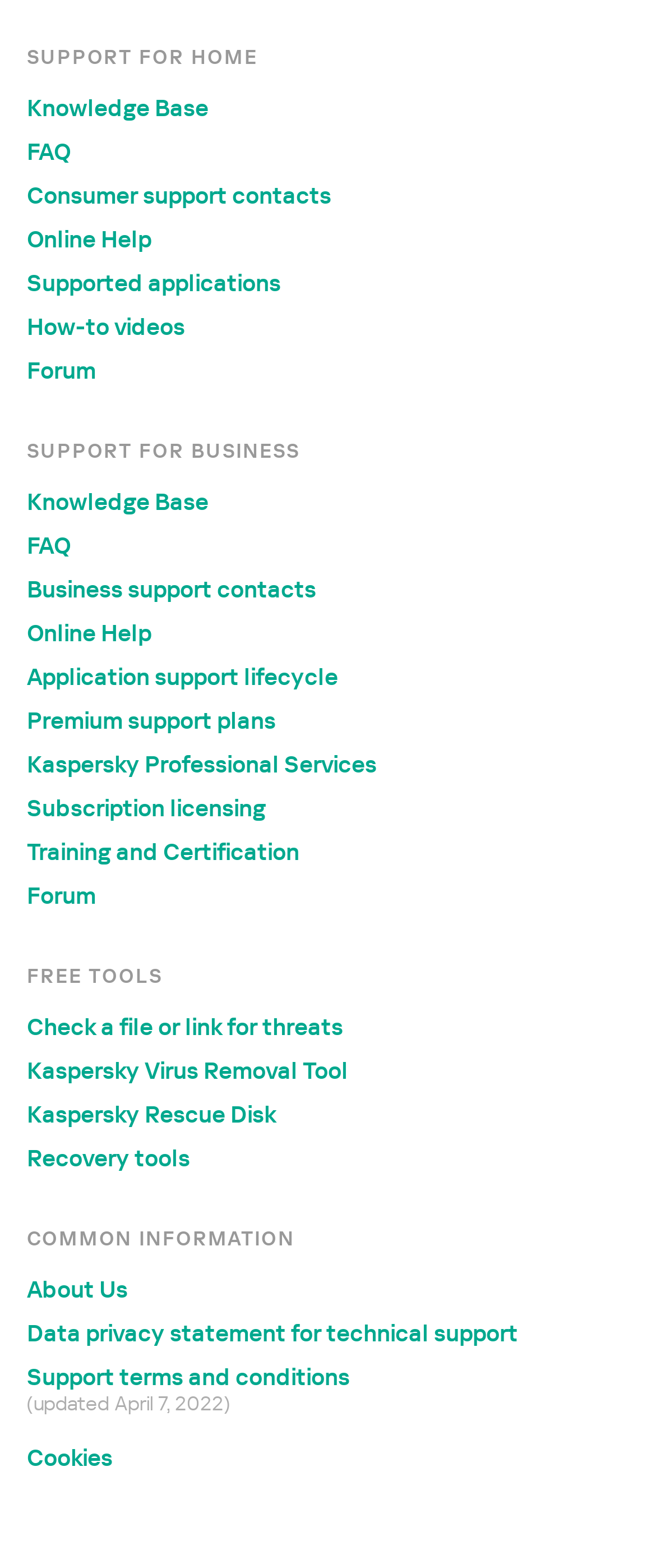Please specify the bounding box coordinates of the area that should be clicked to accomplish the following instruction: "go to the about us section". The coordinates should consist of four float numbers between 0 and 1, i.e., [left, top, right, bottom].

None